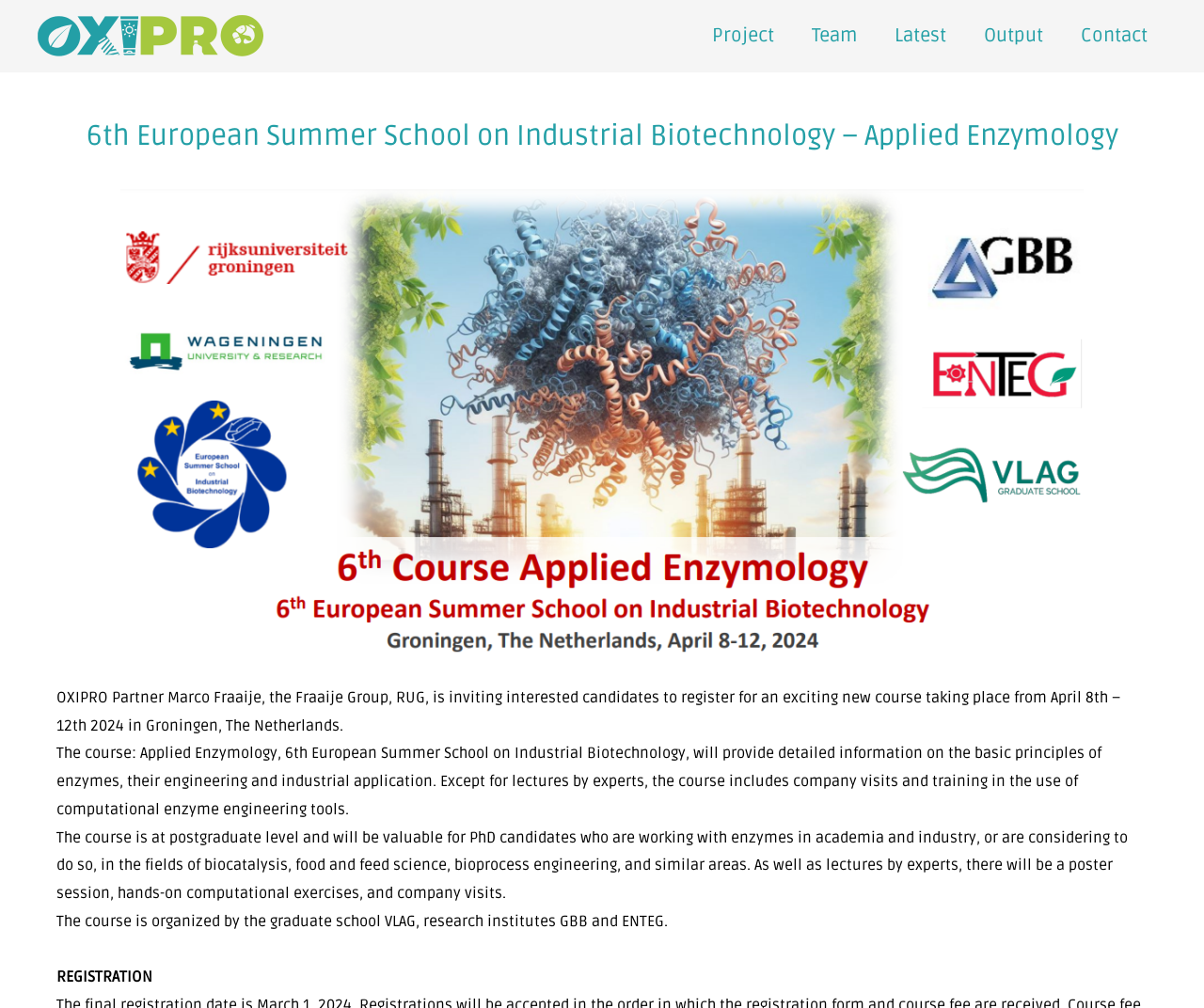Answer the question below in one word or phrase:
Who is inviting candidates to register for the course?

Marco Fraaije